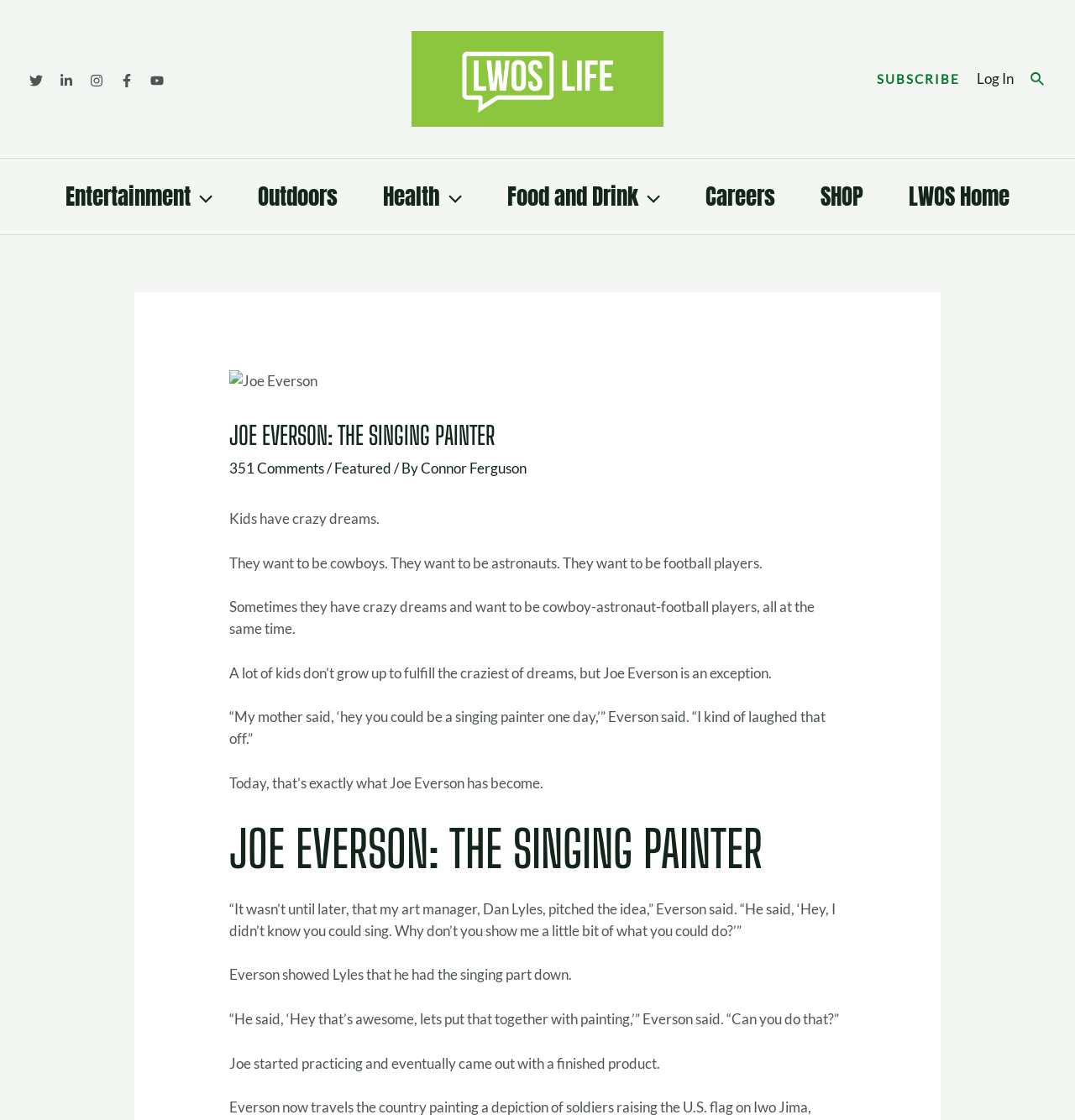Bounding box coordinates are specified in the format (top-left x, top-left y, bottom-right x, bottom-right y). All values are floating point numbers bounded between 0 and 1. Please provide the bounding box coordinate of the region this sentence describes: Food and Drink

[0.451, 0.149, 0.635, 0.202]